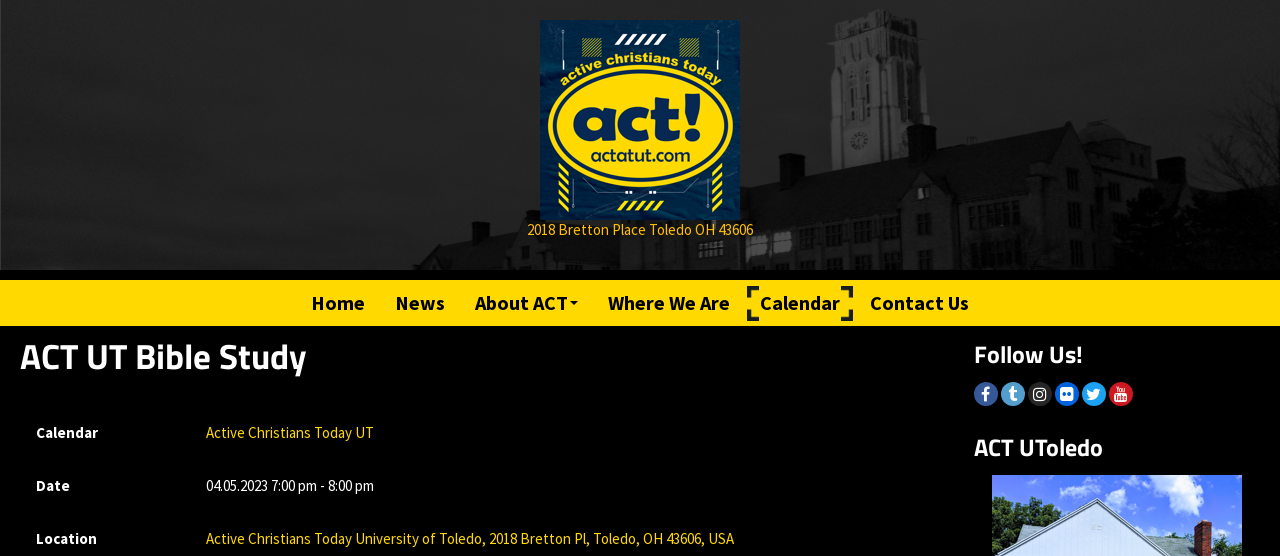Please give a succinct answer using a single word or phrase:
What is the duration of the ACT UT Bible Study event?

1 hour